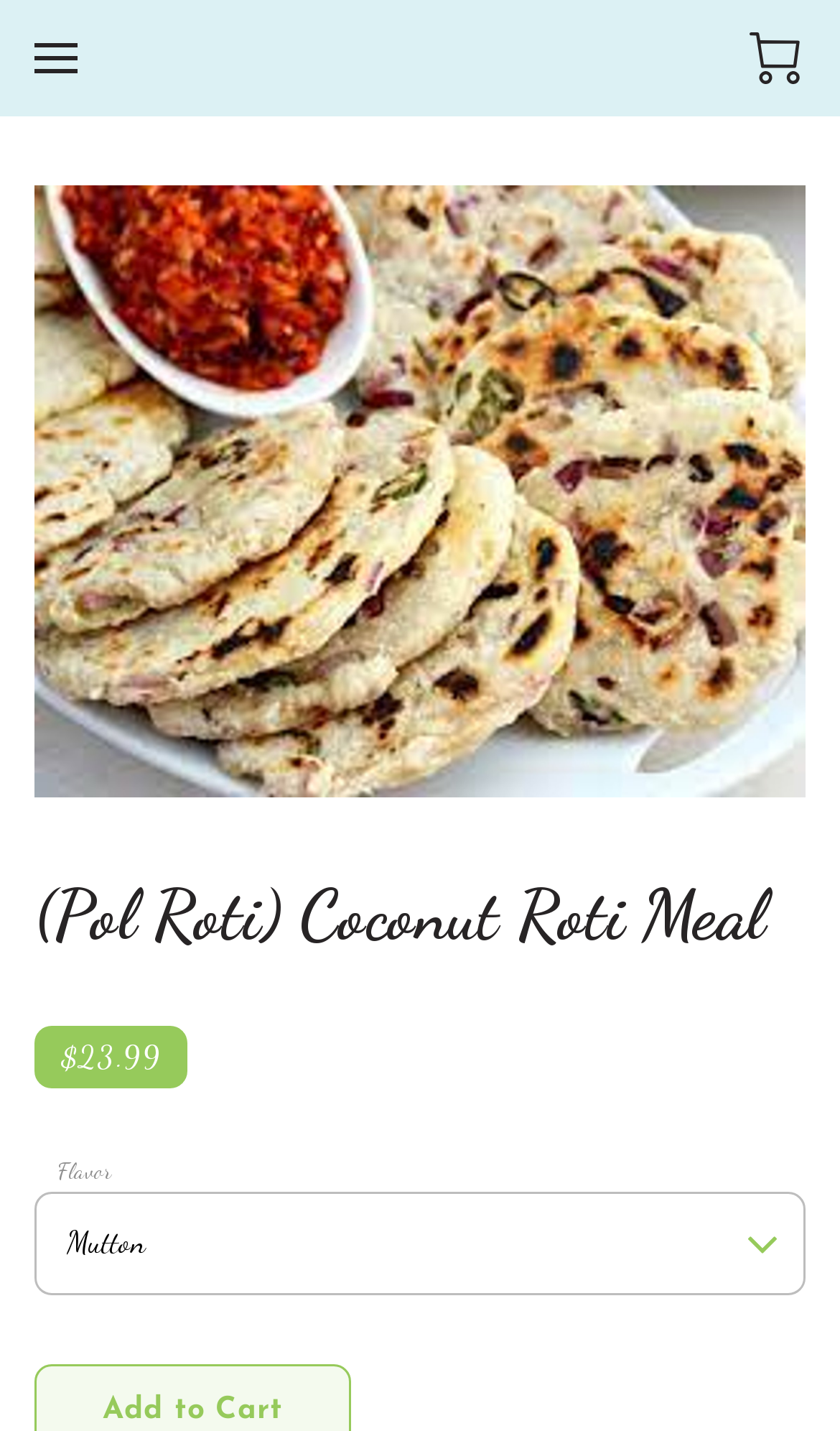Provide a brief response in the form of a single word or phrase:
What is the price of the Coconut Roti Meal?

$23.99